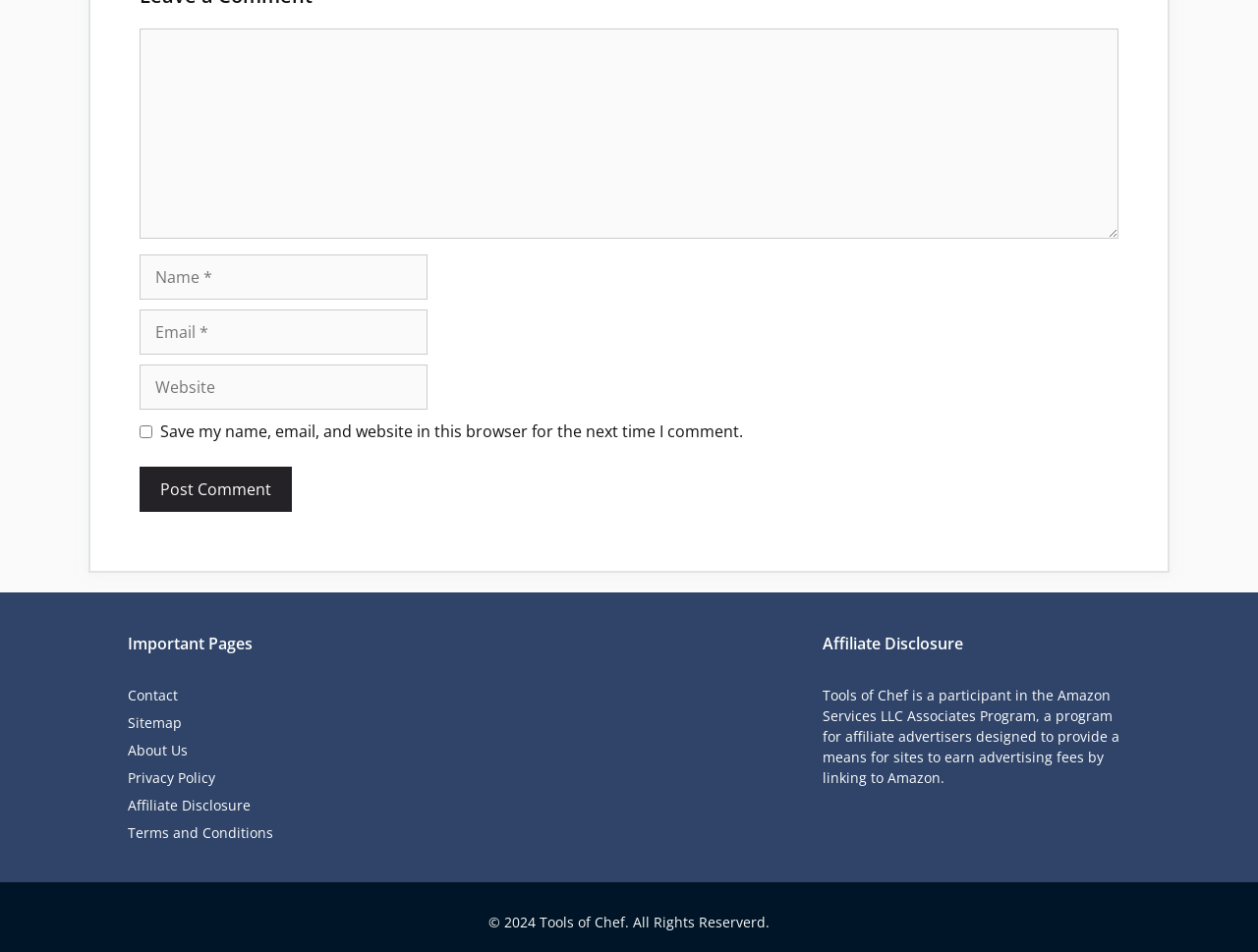Please identify the bounding box coordinates of the clickable area that will allow you to execute the instruction: "Input your email".

[0.111, 0.325, 0.34, 0.373]